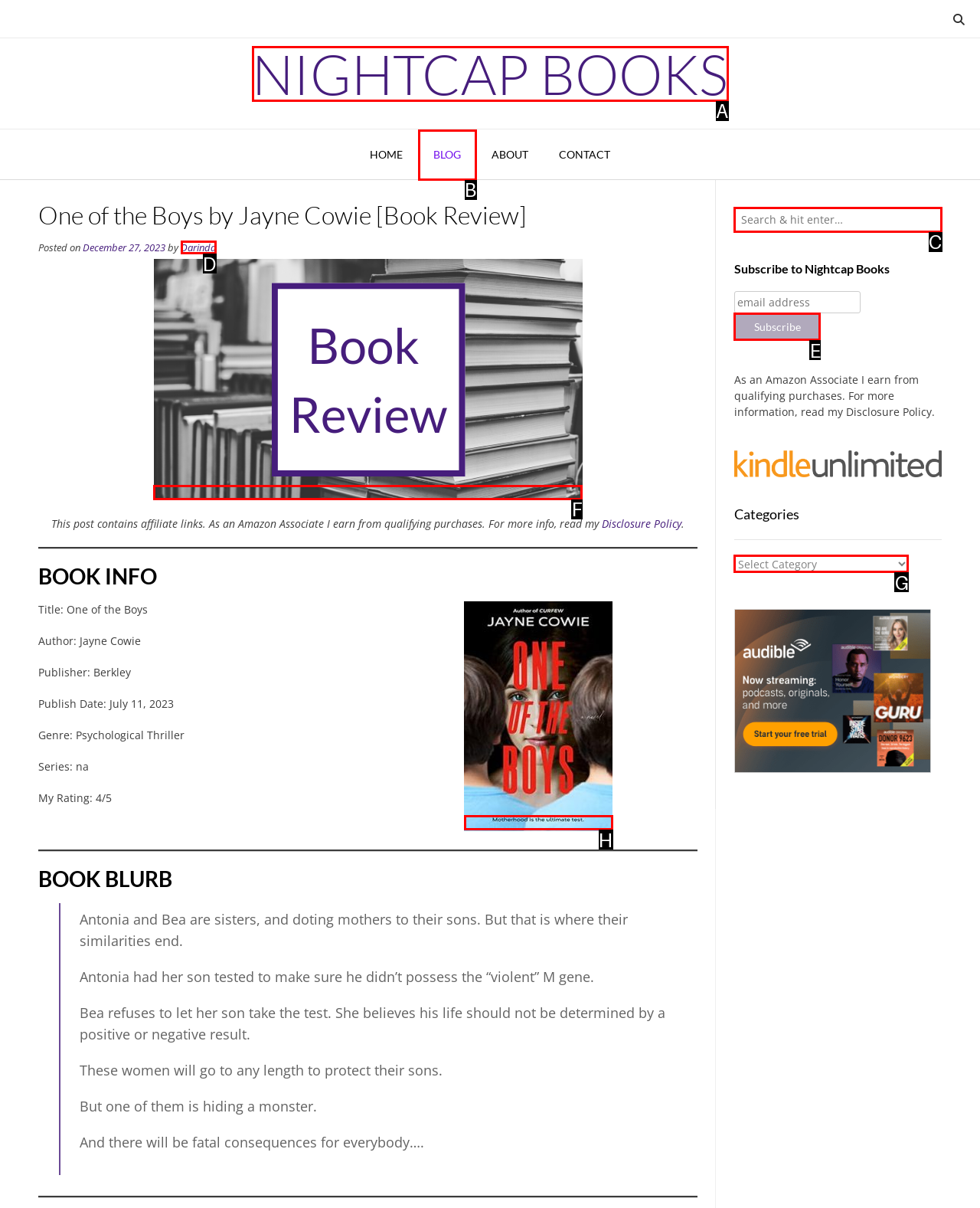Match the description: Nightcap Books to one of the options shown. Reply with the letter of the best match.

A